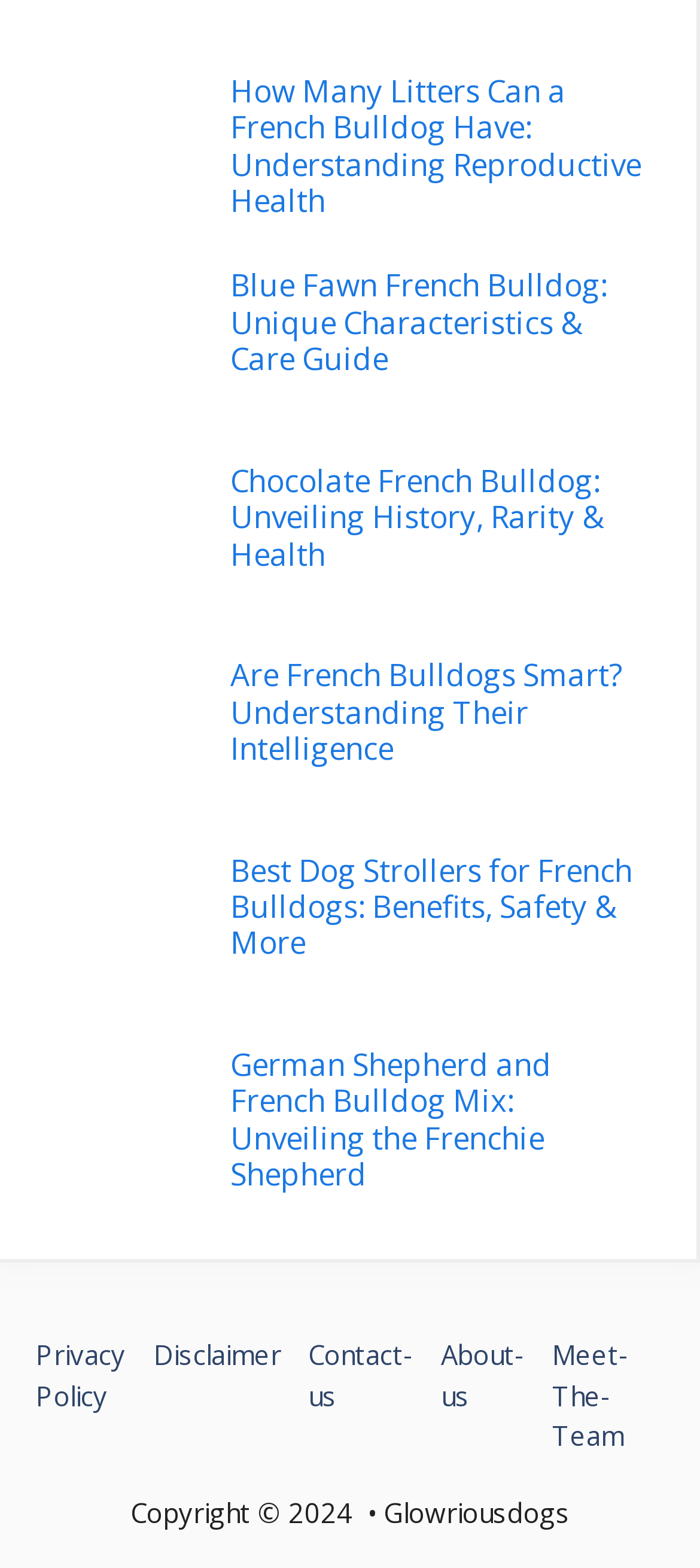What is the purpose of the links at the bottom of the webpage?
Answer the question with a detailed explanation, including all necessary information.

The links at the bottom of the webpage, such as 'Privacy Policy', 'Disclaimer', 'Contact-us', and others, seem to be navigation links that allow users to access other important pages on the website.